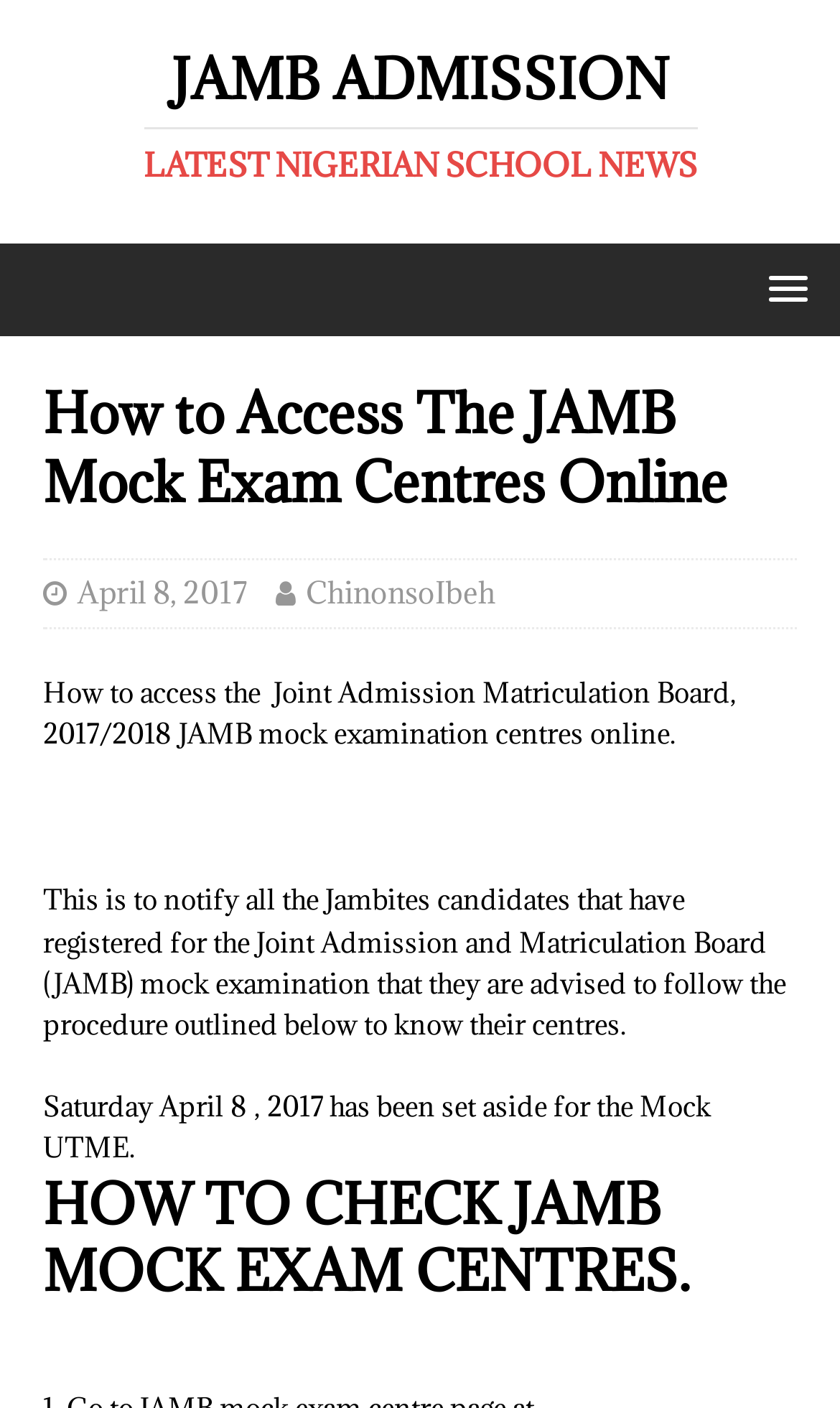Can you extract the primary headline text from the webpage?

How to Access The JAMB Mock Exam Centres Online